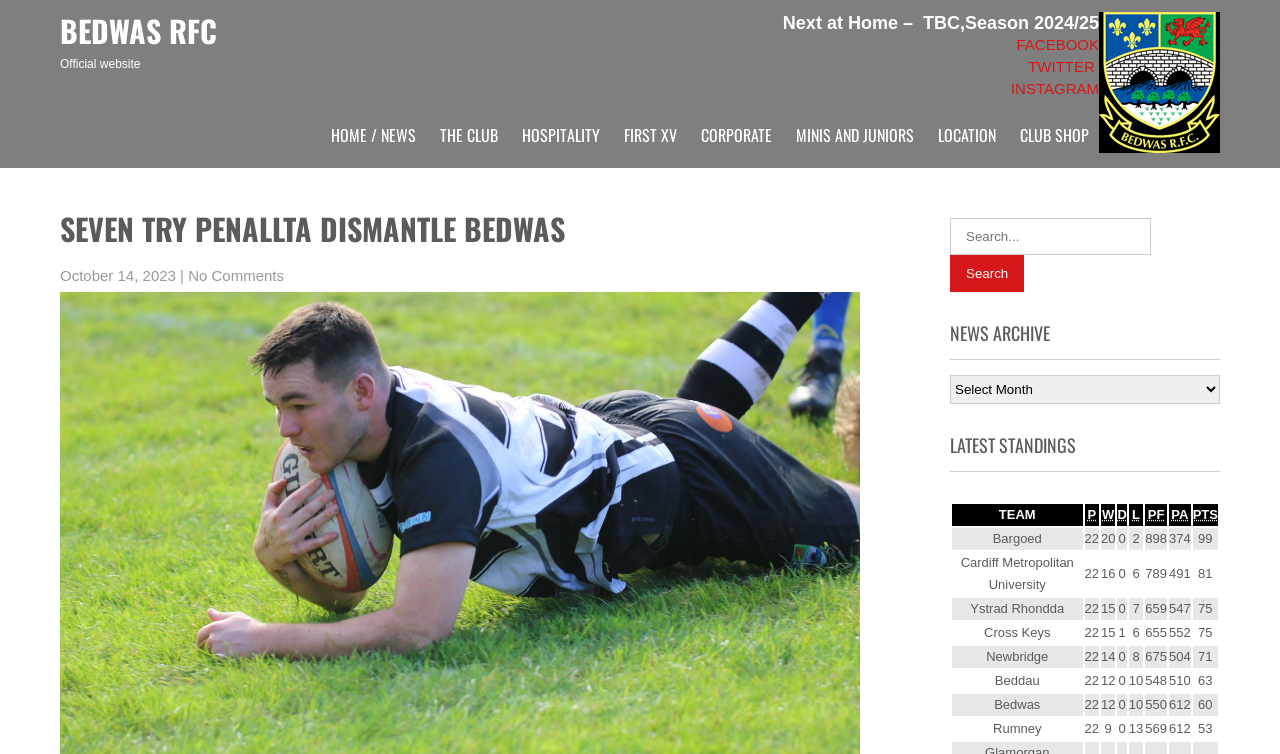Use a single word or phrase to answer the following:
How many social media links are available?

3